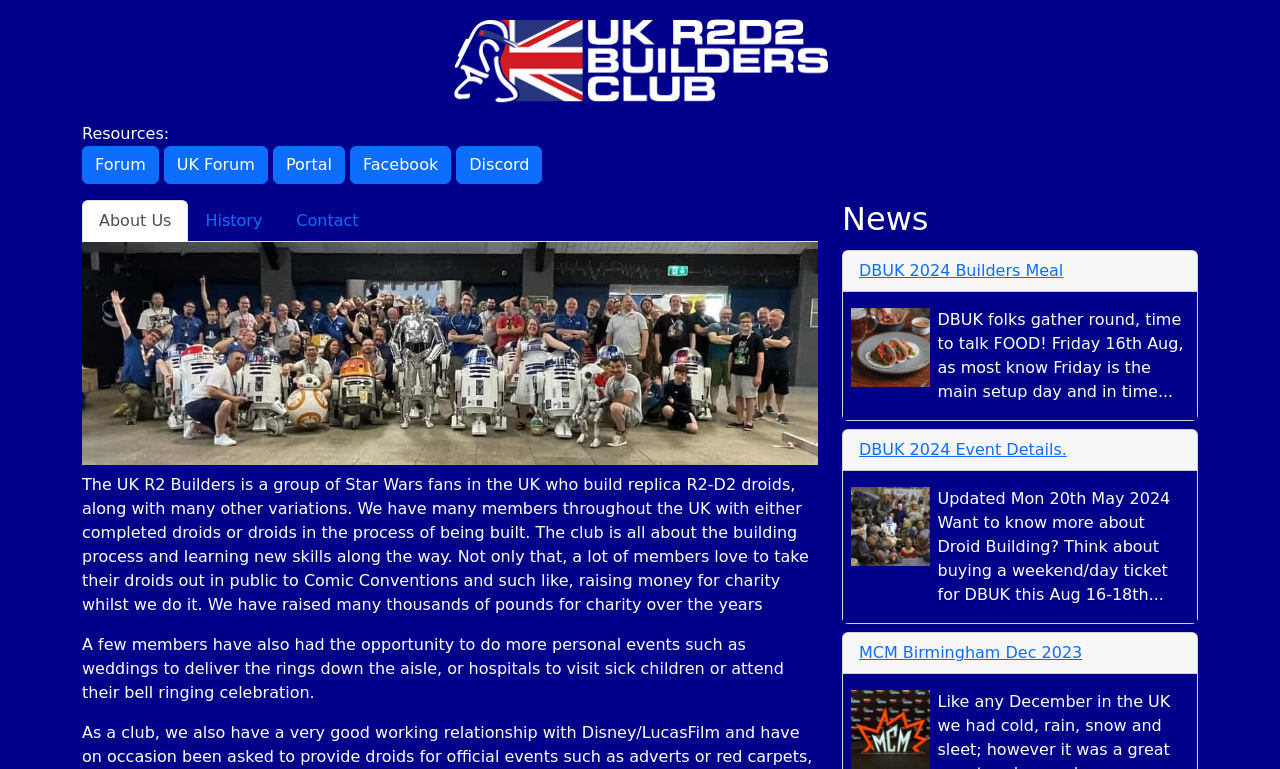What is the main topic of the tab 'About Us'?
Using the visual information from the image, give a one-word or short-phrase answer.

The UK R2 Builders group